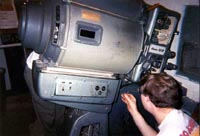What is required to keep such devices operational?
Using the image, elaborate on the answer with as much detail as possible.

The caption hints that the blend of technology and hands-on expertise is required to keep such devices operational in a film setting, which is evident from the person's actions and the complexity of the projector's machinery.